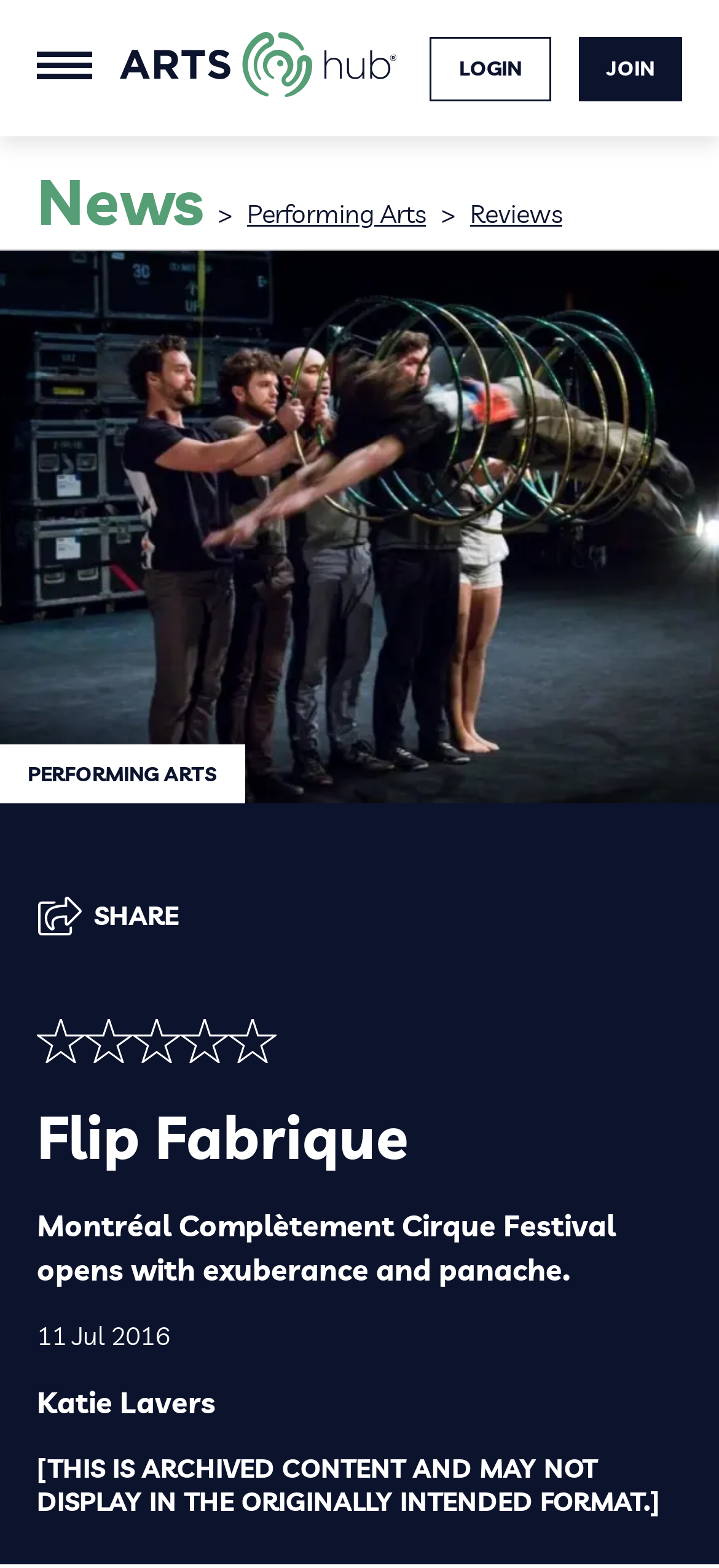Kindly determine the bounding box coordinates for the area that needs to be clicked to execute this instruction: "Click on LOGIN".

[0.597, 0.023, 0.767, 0.064]